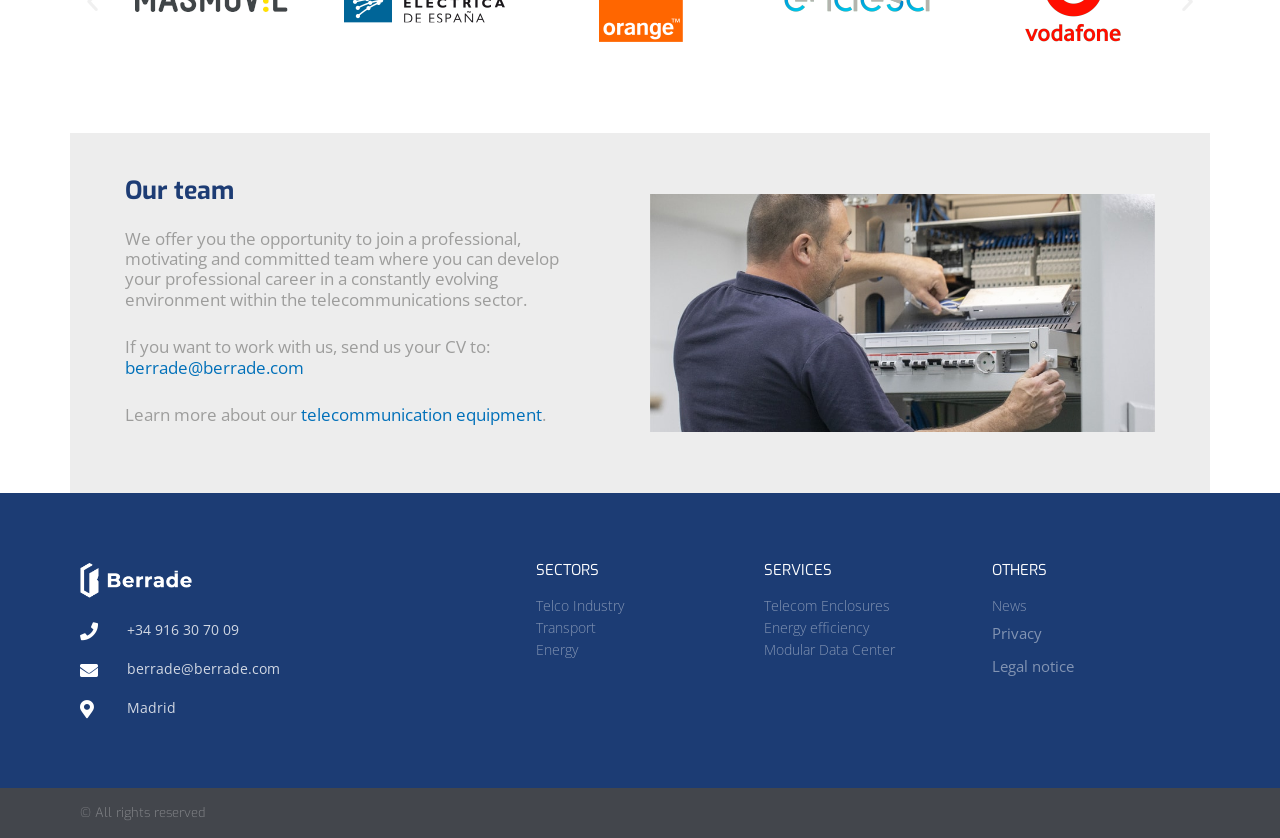Consider the image and give a detailed and elaborate answer to the question: 
What is the phone number of the company?

The company's phone number can be found in the footer section of the webpage, where it is listed as a contact detail.